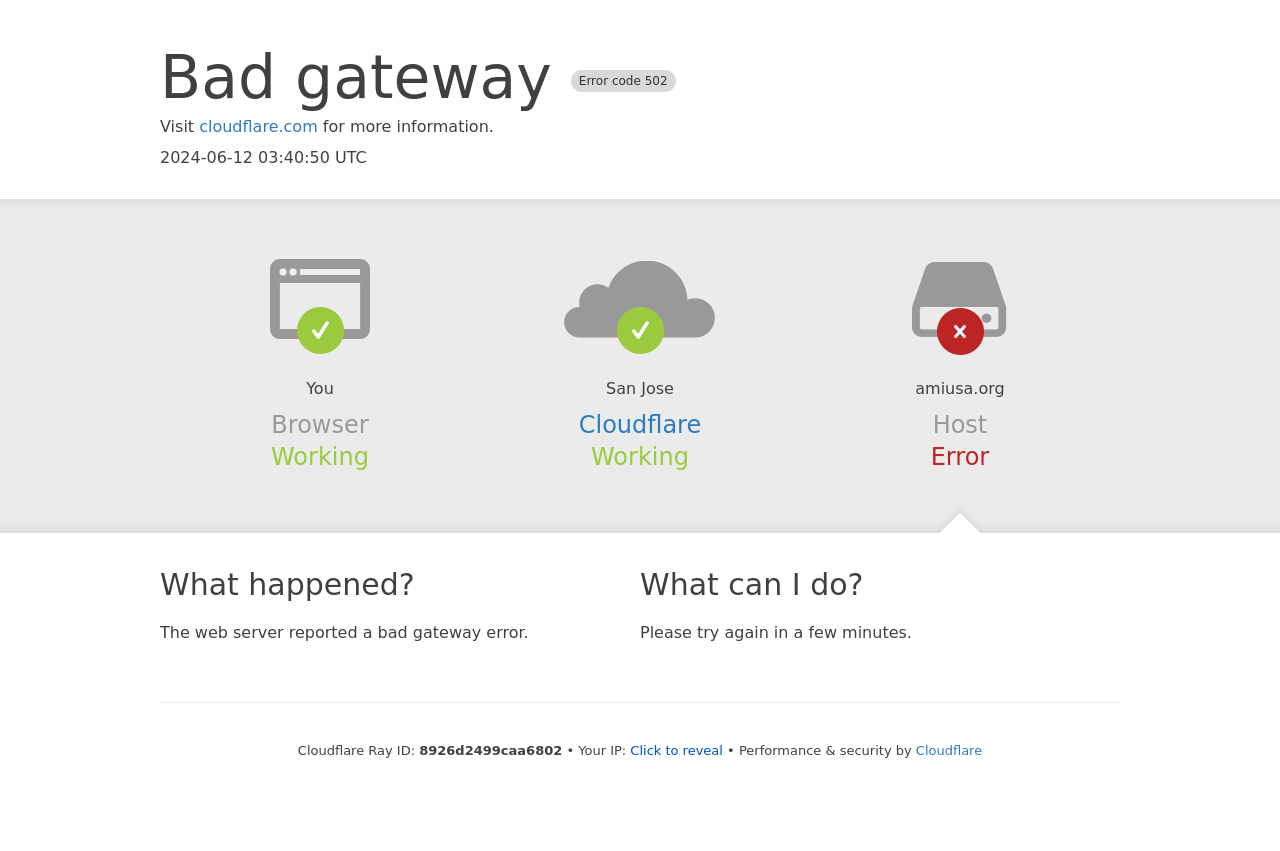Identify the bounding box for the UI element specified in this description: "Cloudflare". The coordinates must be four float numbers between 0 and 1, formatted as [left, top, right, bottom].

[0.452, 0.483, 0.548, 0.516]